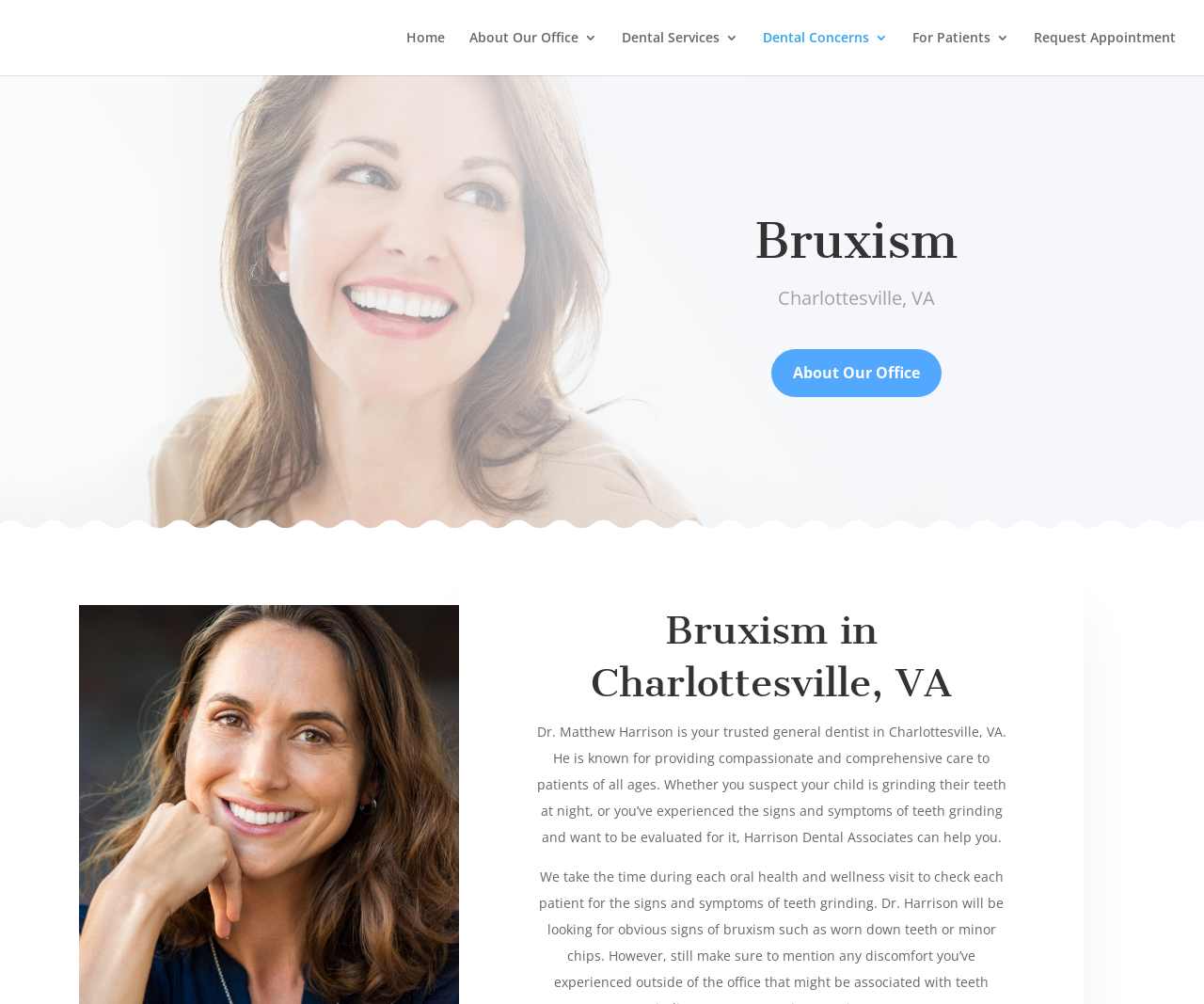Please provide a comprehensive answer to the question below using the information from the image: What is the name of the dentist?

The question can be answered by reading the StaticText element which mentions 'Dr. Matthew Harrison is your trusted general dentist in Charlottesville, VA.'